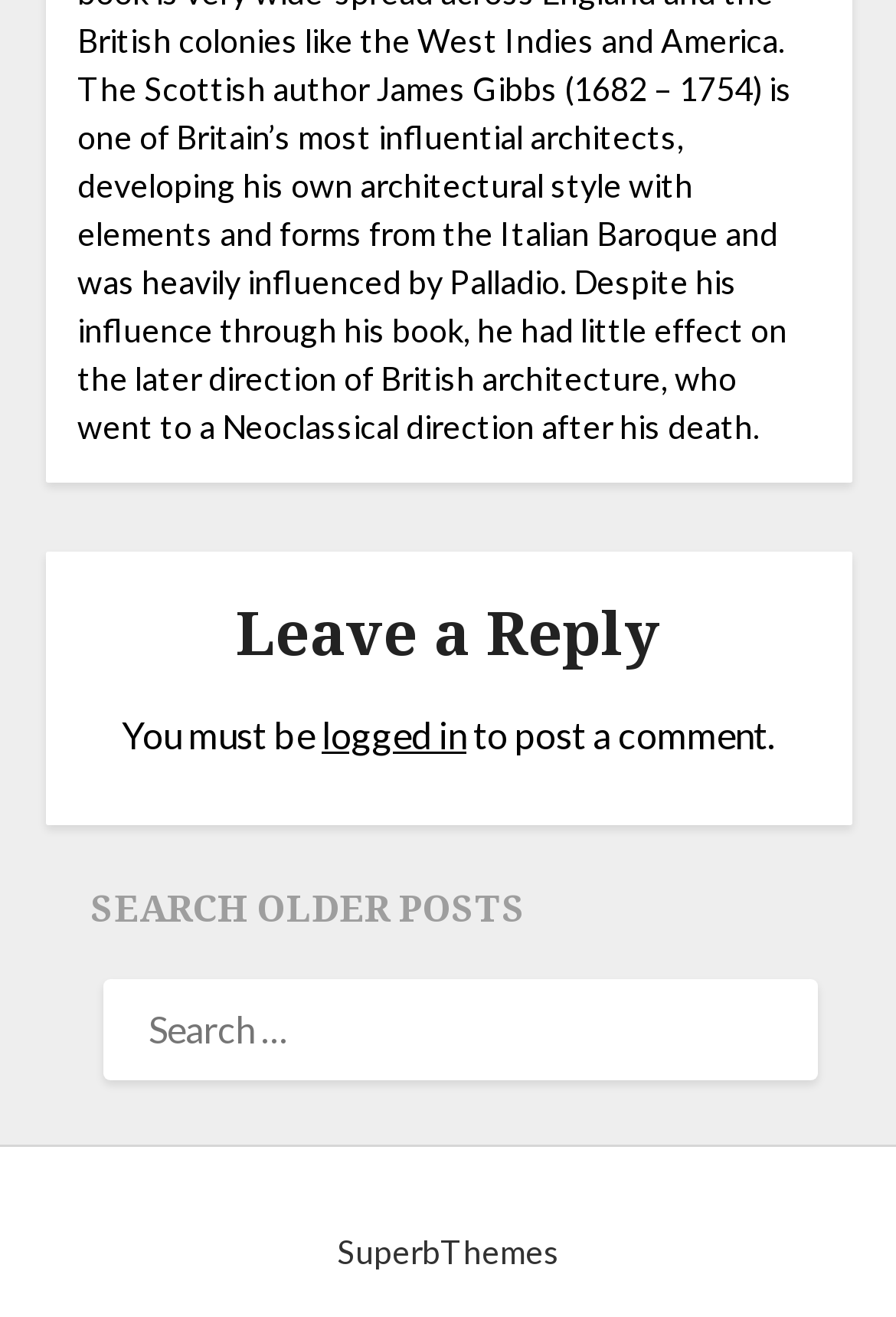What is required to post a comment?
Based on the content of the image, thoroughly explain and answer the question.

The text above the comment box states 'You must be logged in to post a comment.', indicating that one needs to be logged in to post a comment.